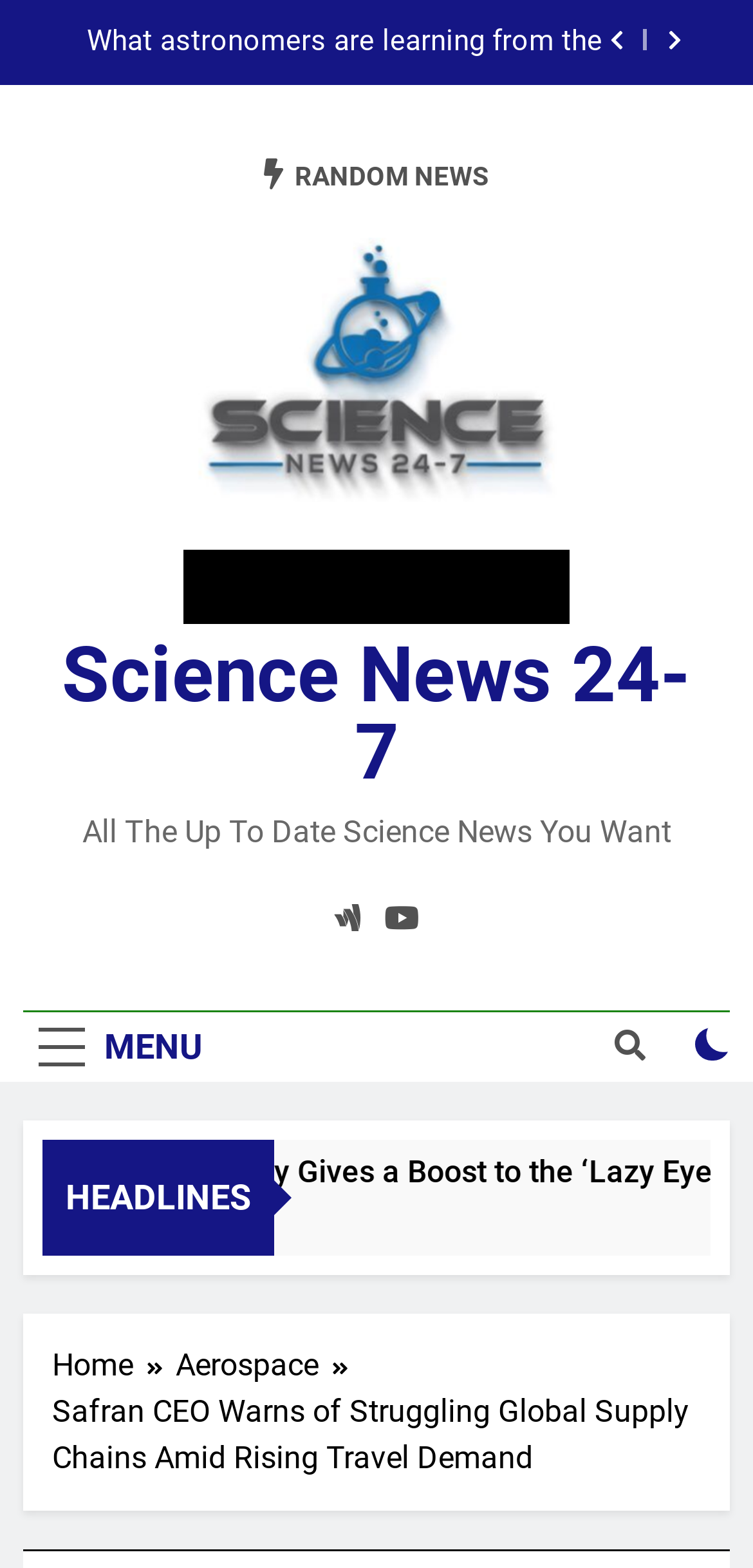Please analyze the image and give a detailed answer to the question:
What is the category of the current article?

I found the answer by looking at the breadcrumbs navigation which has a link 'Aerospace ' with a bounding box of [0.233, 0.856, 0.479, 0.886]. This link indicates the category of the current article.